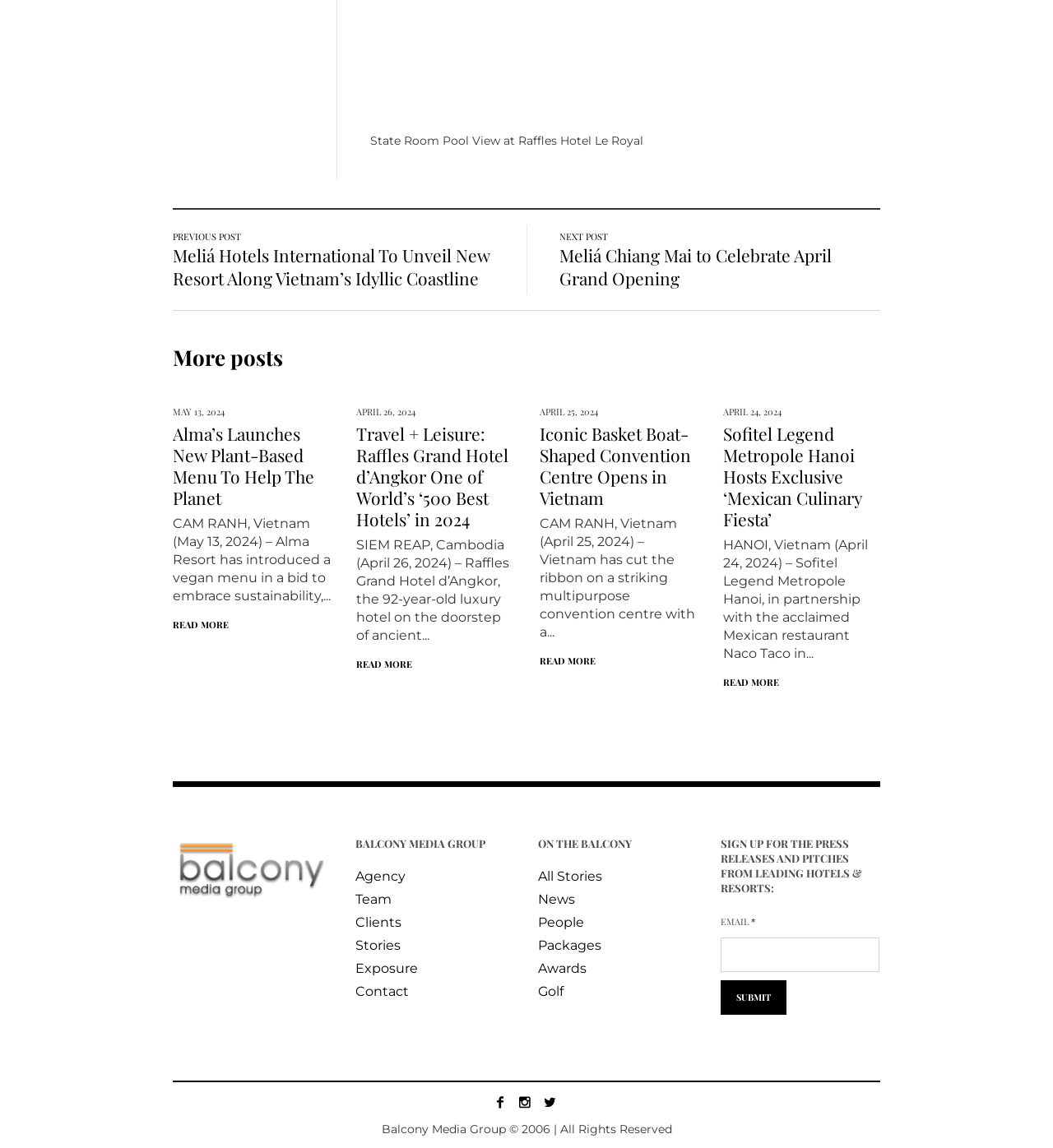Please reply to the following question with a single word or a short phrase:
What is the title of the first post?

Meliá Hotels International To Unveil New Resort Along Vietnam’s Idyllic Coastline